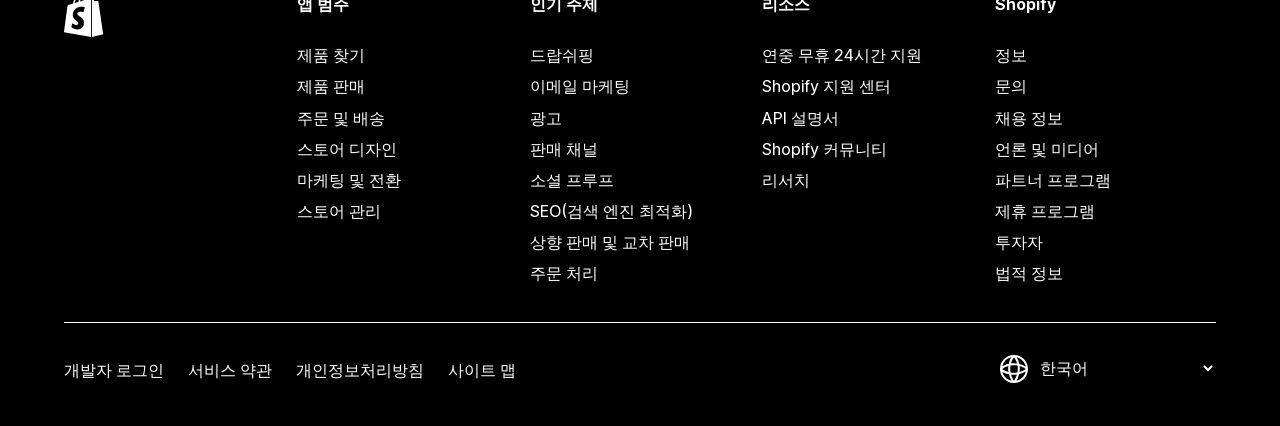Please specify the bounding box coordinates of the clickable section necessary to execute the following command: "Find products".

[0.232, 0.094, 0.404, 0.167]